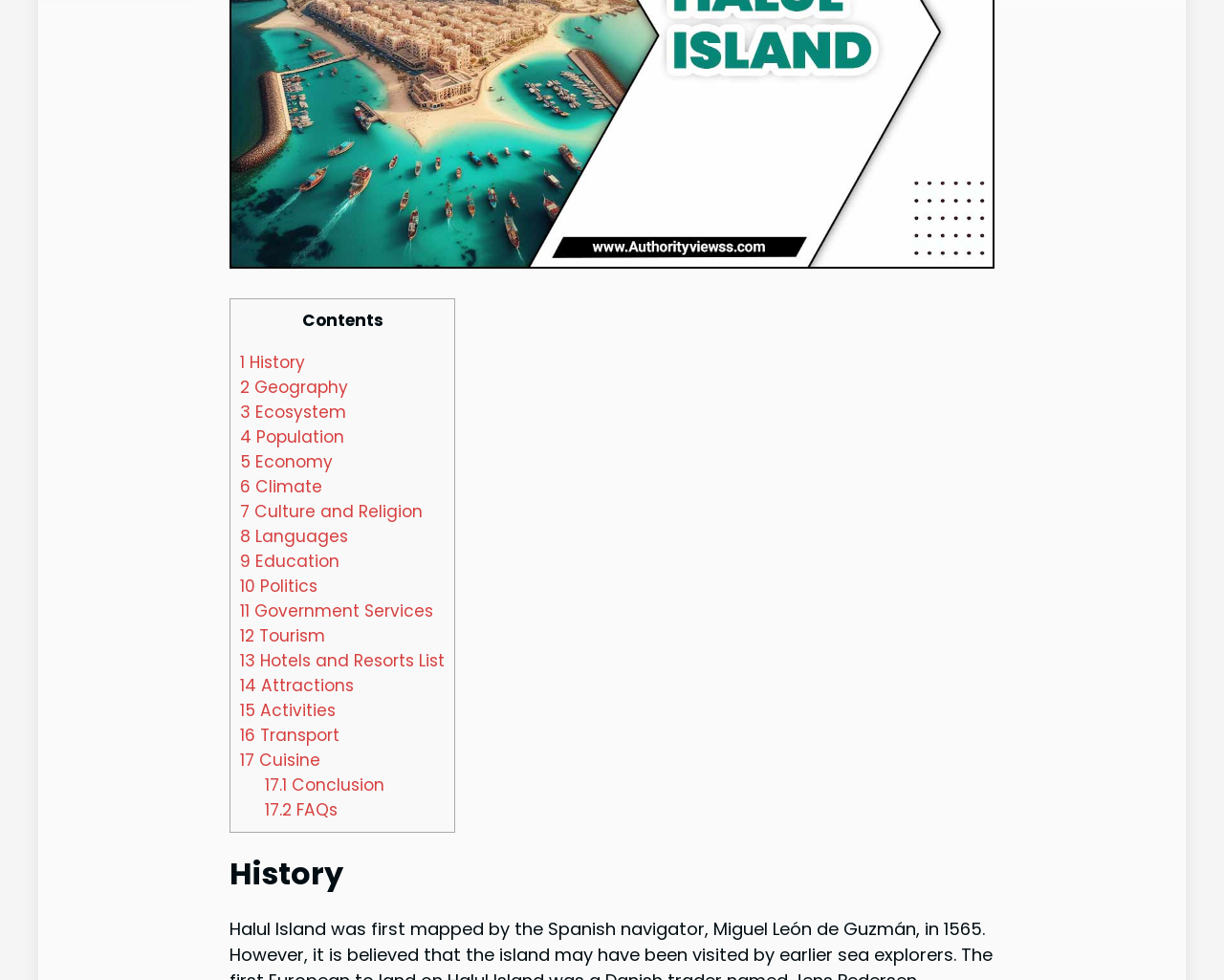Give a one-word or phrase response to the following question: How many links are there under the Contents section?

17